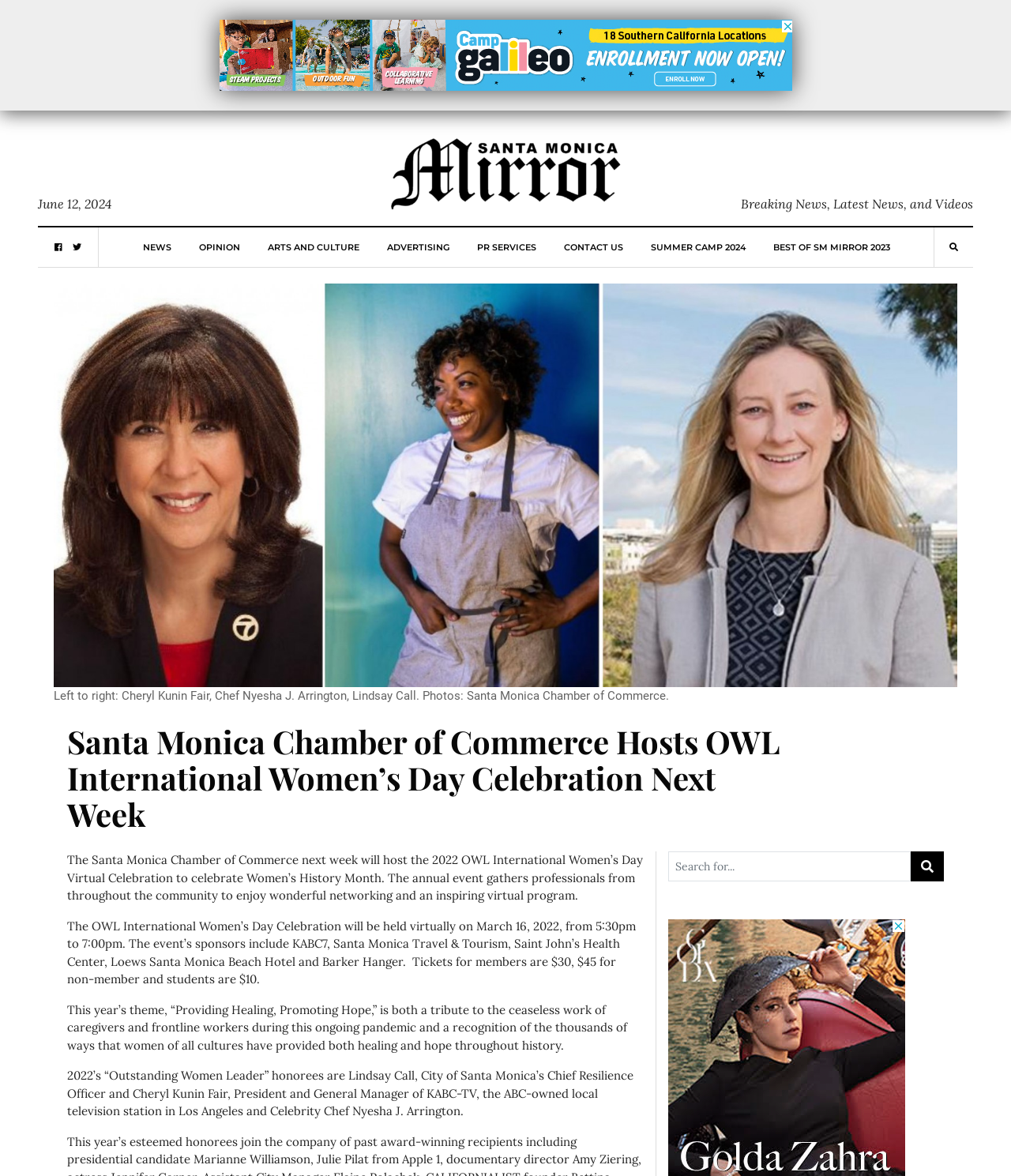Locate the headline of the webpage and generate its content.

Santa Monica Chamber of Commerce Hosts OWL International Women’s Day Celebration Next Week